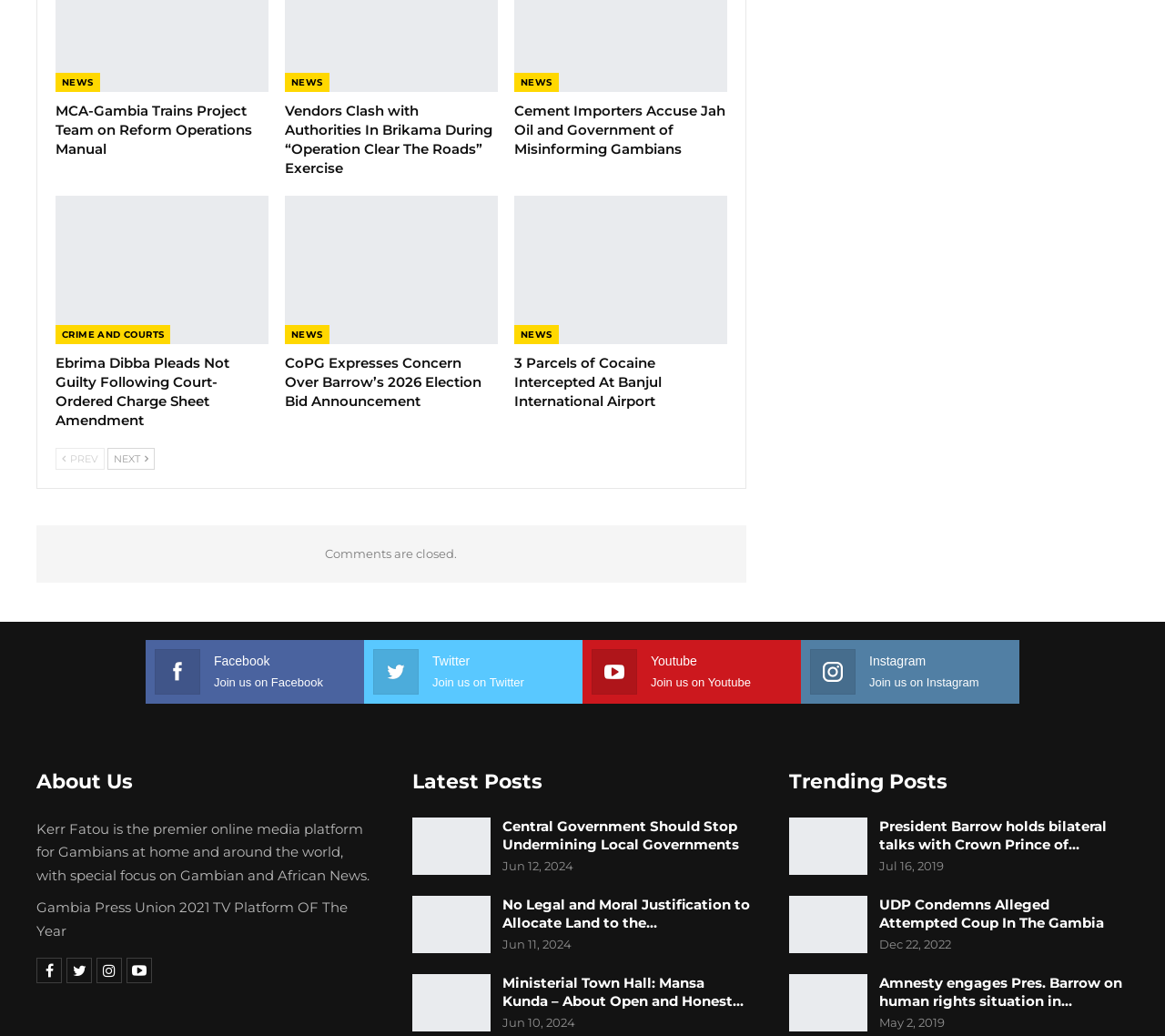Predict the bounding box coordinates for the UI element described as: "Facebook Join us on Facebook". The coordinates should be four float numbers between 0 and 1, presented as [left, top, right, bottom].

[0.133, 0.628, 0.305, 0.668]